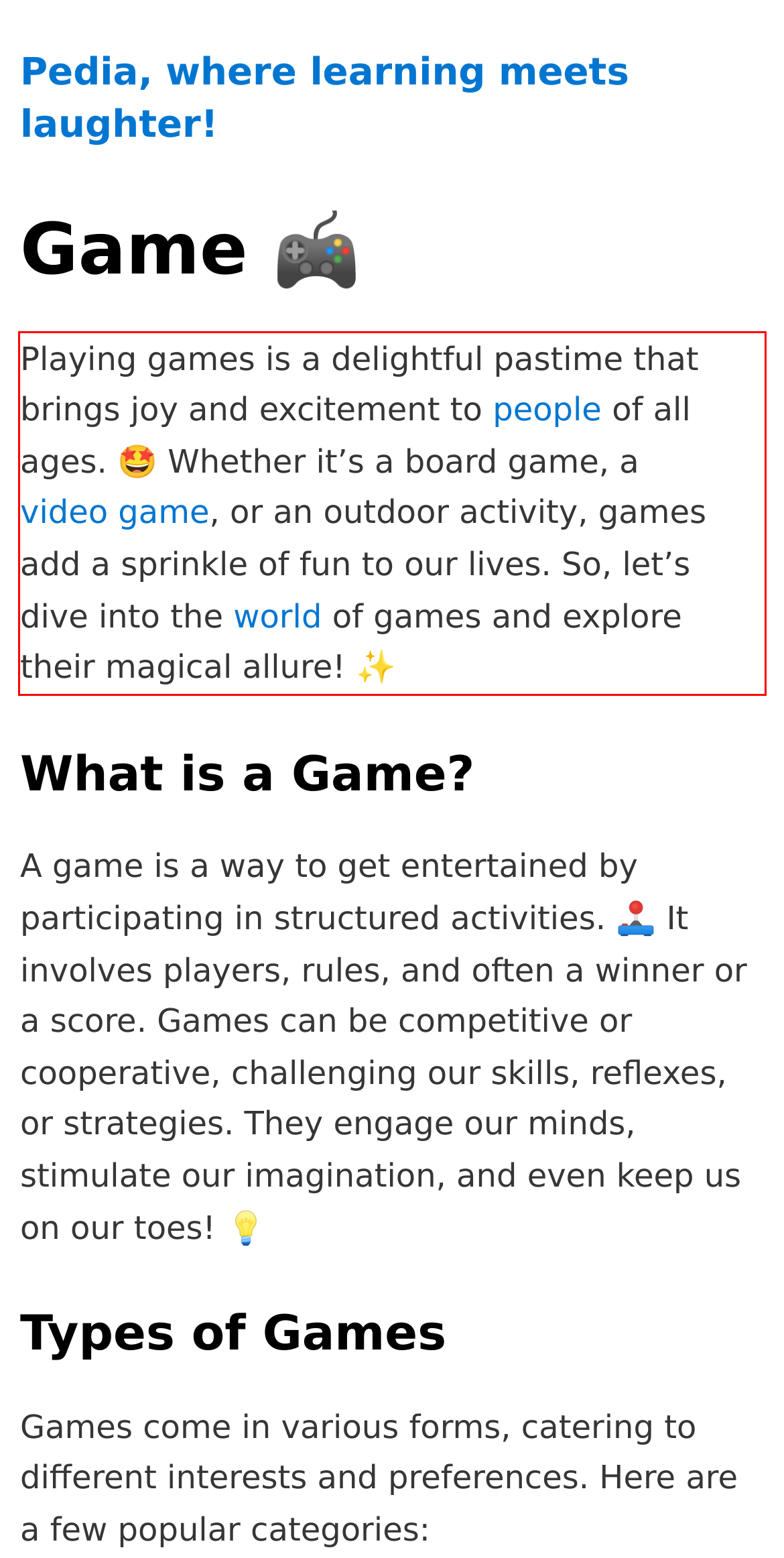Please identify the text within the red rectangular bounding box in the provided webpage screenshot.

Playing games is a delightful pastime that brings joy and excitement to people of all ages. 🤩 Whether it’s a board game, a video game, or an outdoor activity, games add a sprinkle of fun to our lives. So, let’s dive into the world of games and explore their magical allure! ✨